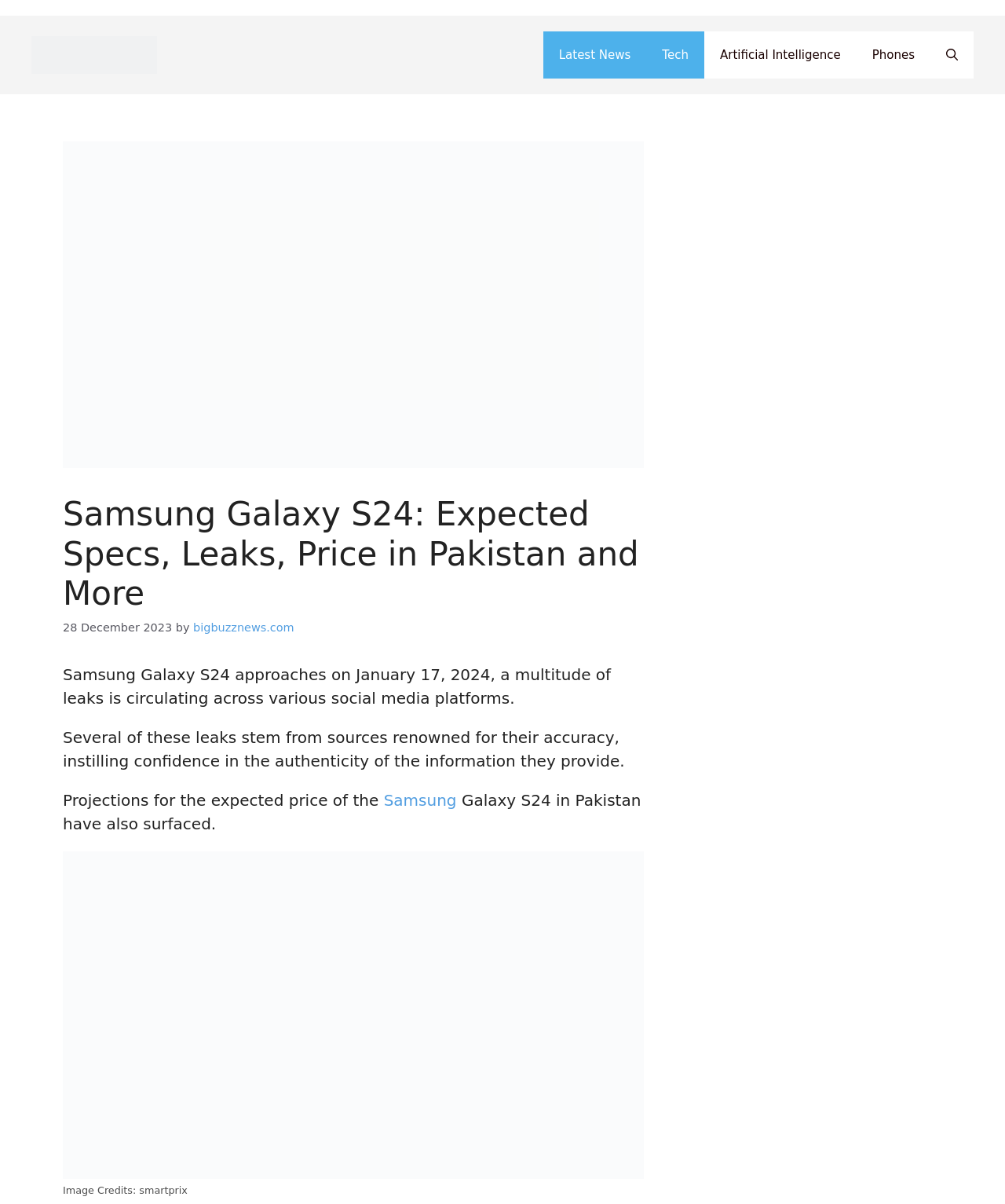Describe the webpage meticulously, covering all significant aspects.

The webpage is about the Samsung Galaxy S24, focusing on its expected specs, leaks, and price in Pakistan. At the top, there is a banner with a link to the site. Below the banner, a navigation menu is located, featuring links to "Latest News", "Tech", "Artificial Intelligence", "Phones", and a search button.

The main content area is divided into sections, each with a heading. The first heading reads "Samsung Galaxy S24: Expected Specs, Leaks, Price in Pakistan and More", followed by the date "28 December 2023" and the author "bigbuzznews.com". The next section has a heading that discusses the leaks circulating on social media, followed by another section that mentions the accuracy of the sources.

Further down, there is a section discussing the expected price of the Samsung Galaxy S24 in Pakistan, with a link to "Samsung". Below this, there is an image with a caption "Image Credits: smartprix". The image takes up a significant portion of the page, spanning from the middle to the bottom.